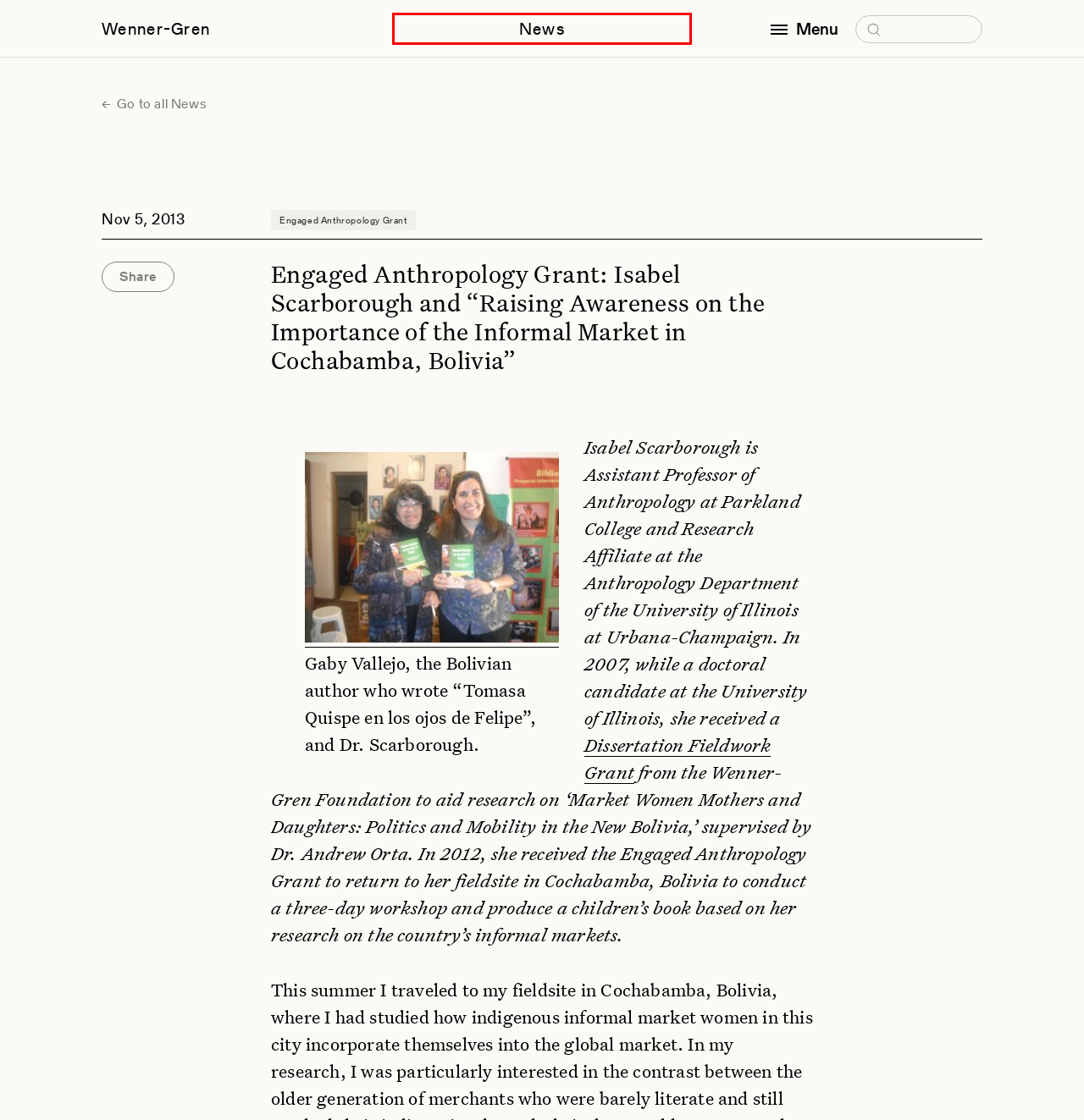Review the webpage screenshot and focus on the UI element within the red bounding box. Select the best-matching webpage description for the new webpage that follows after clicking the highlighted element. Here are the candidates:
A. Wenner-Gren Foundation | Supporting Anthropology and Anthropologists worldwide
B. Application Guide | Wenner-Gren Foundation
C. Dissertation Fieldwork Grant | Wenner-Gren Foundation
D. Grants and Fellowships | Wenner-Gren Foundation
E. Studio Airport
F. Forums | Wenner-Gren Foundation
G. News | Wenner-Gren Foundation
H. Proposal Collection | Wenner-Gren Foundation

G